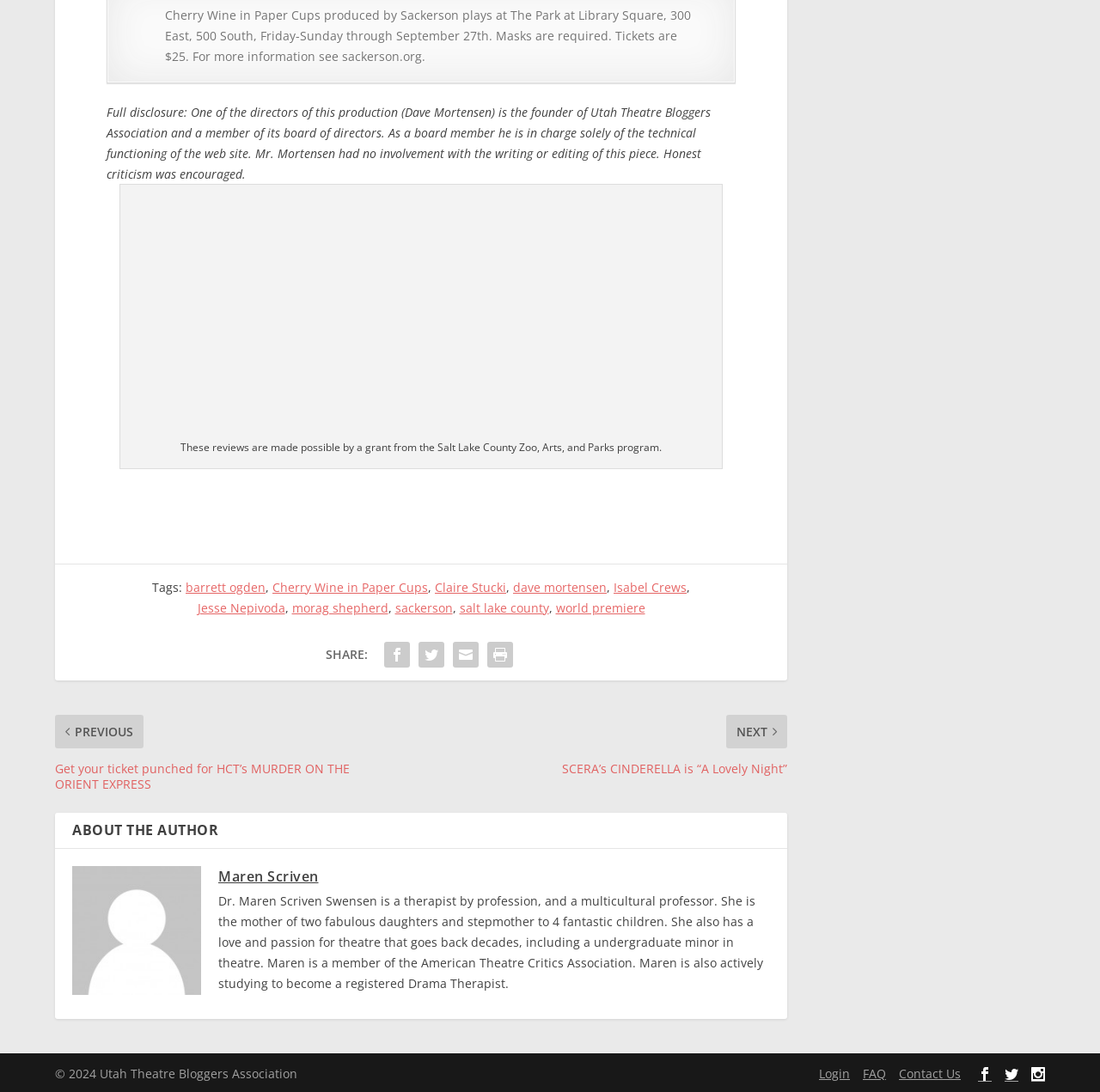Locate the coordinates of the bounding box for the clickable region that fulfills this instruction: "View the image described by caption-attachment-30621".

[0.115, 0.198, 0.65, 0.419]